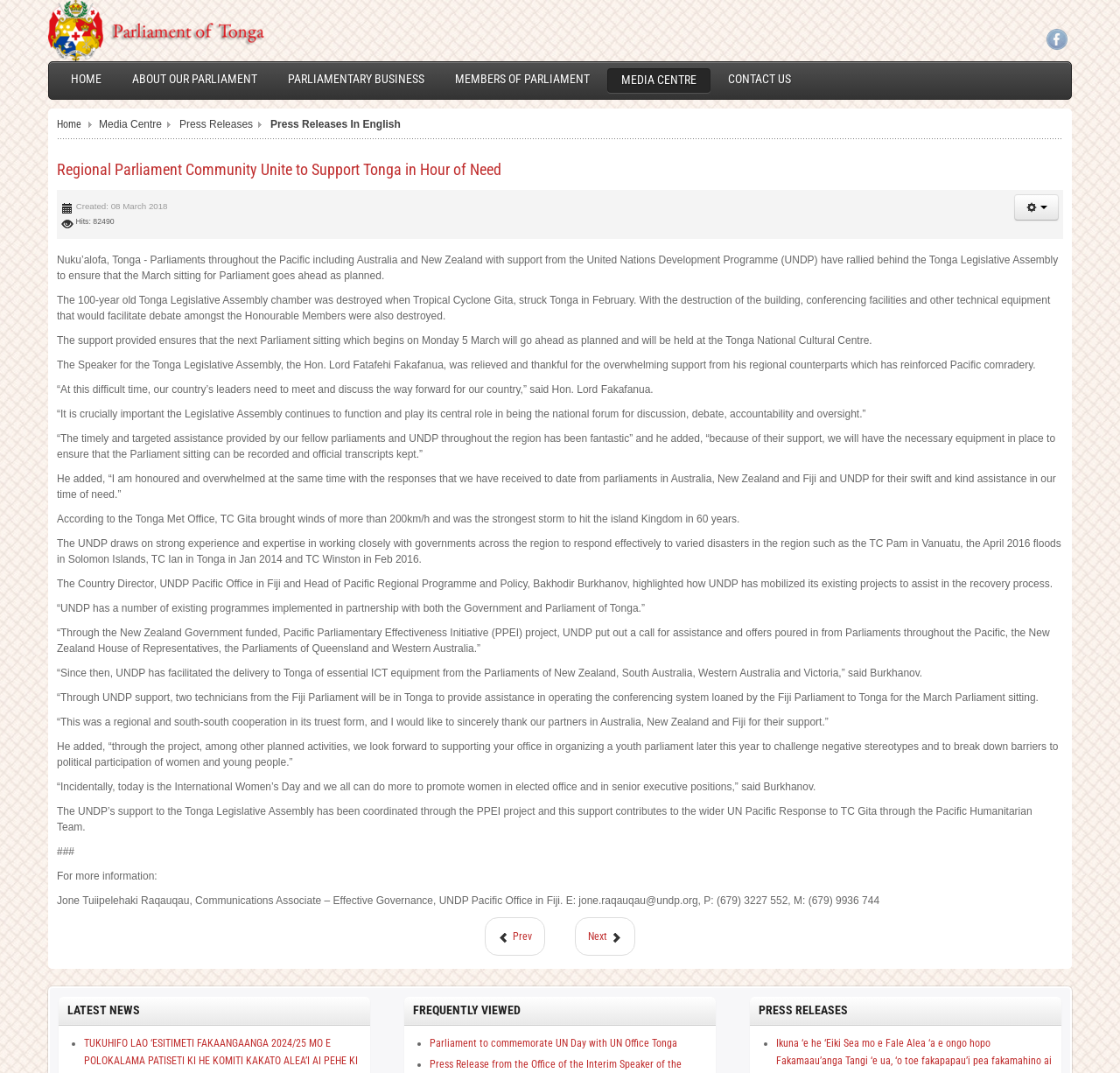Determine the bounding box coordinates for the area you should click to complete the following instruction: "Visit the 'PID Policy and Implementation' page".

None